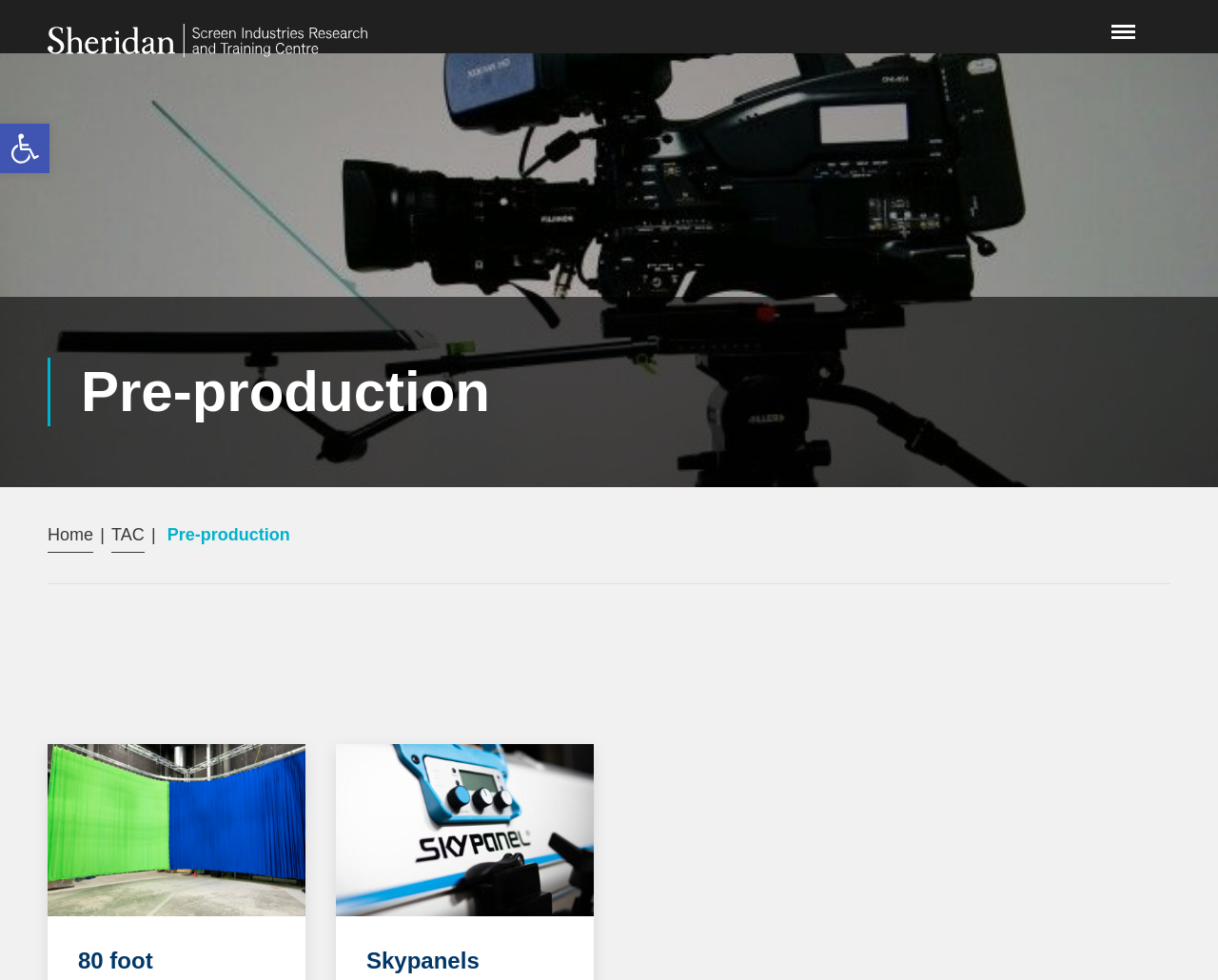Determine the bounding box coordinates for the clickable element required to fulfill the instruction: "Search for something". Provide the coordinates as four float numbers between 0 and 1, i.e., [left, top, right, bottom].

[0.025, 0.045, 0.925, 0.072]